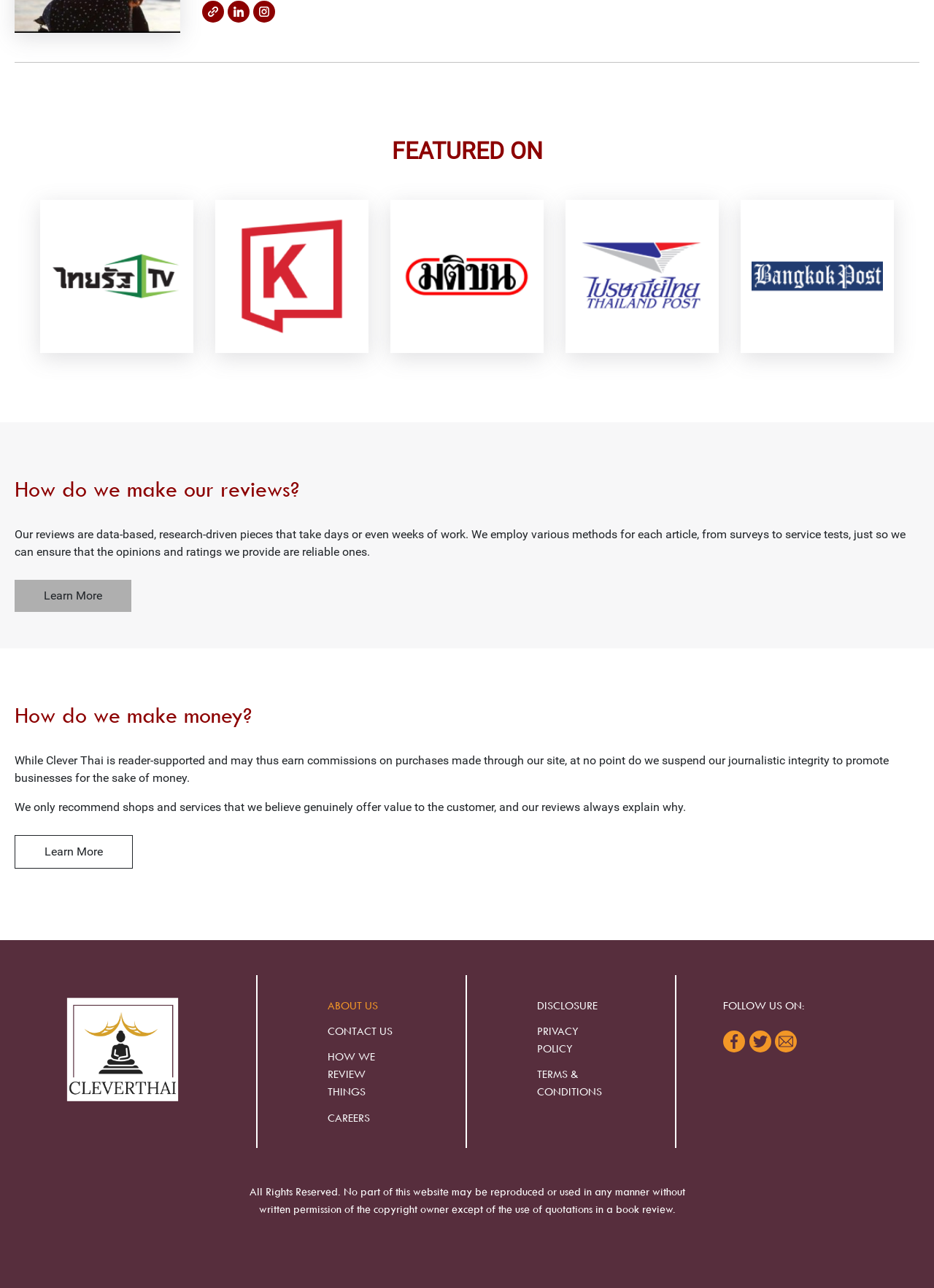Locate the bounding box coordinates of the element to click to perform the following action: 'Click on the 'Clever Thai' link'. The coordinates should be given as four float values between 0 and 1, in the form of [left, top, right, bottom].

[0.064, 0.809, 0.198, 0.819]